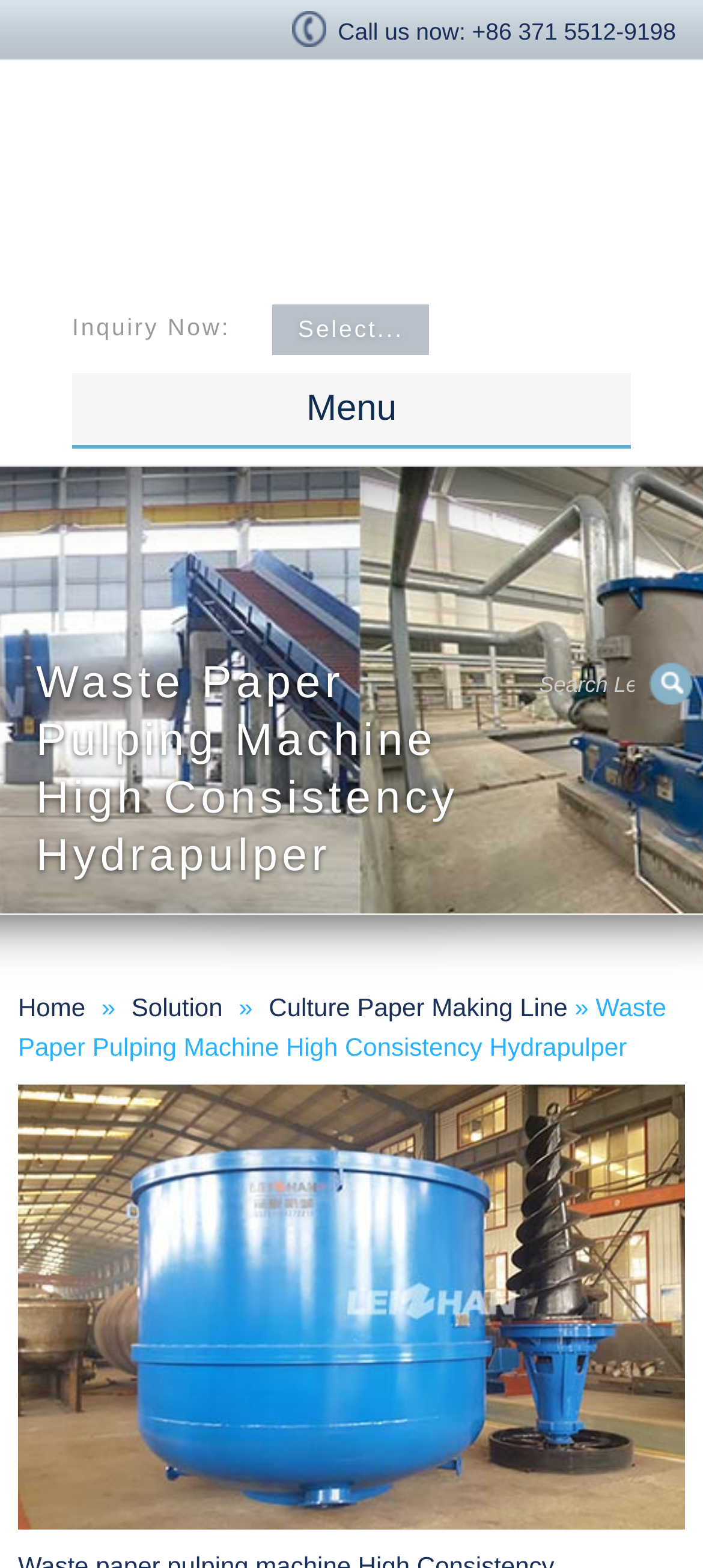Determine the coordinates of the bounding box for the clickable area needed to execute this instruction: "Get help with network security".

None